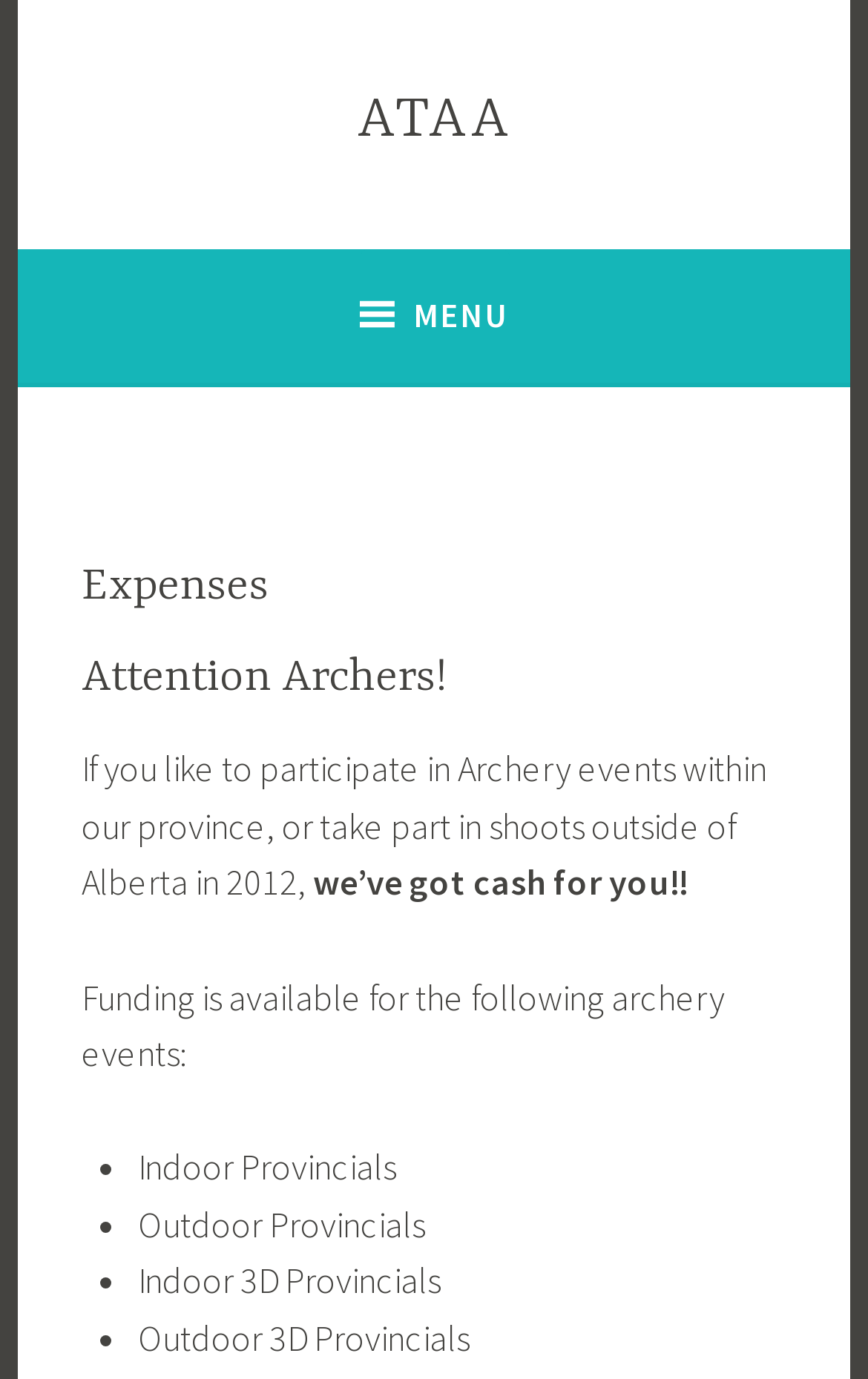What type of events are mentioned?
Using the information from the image, provide a comprehensive answer to the question.

The webpage mentions archery events, specifically Indoor Provincials, Outdoor Provincials, Indoor 3D Provincials, and Outdoor 3D Provincials, which are listed as events that have funding available.